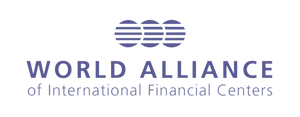What is prominently displayed below the lines?
Please provide a single word or phrase as the answer based on the screenshot.

WORLD ALLIANCE